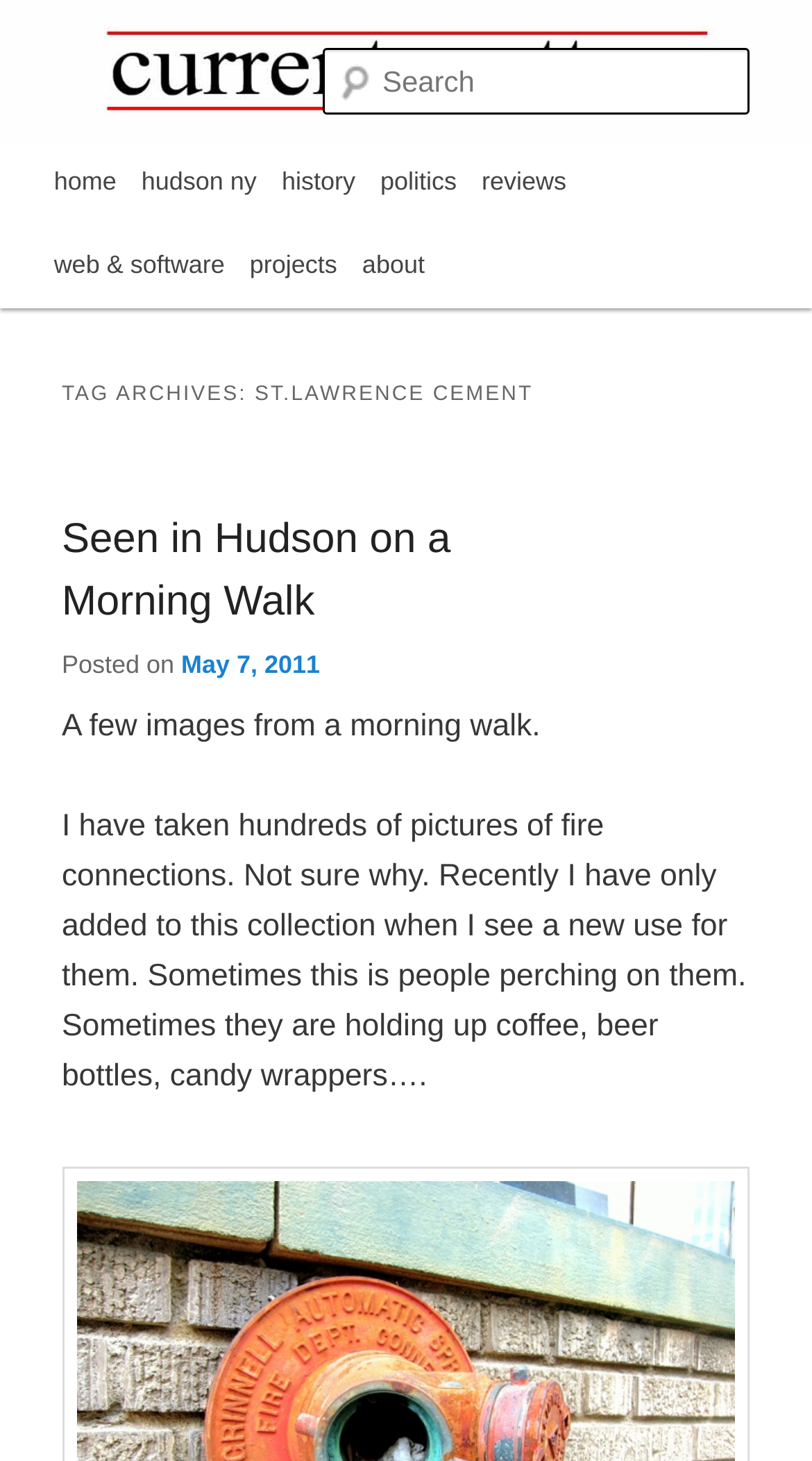Identify the bounding box coordinates for the region to click in order to carry out this instruction: "Call us". Provide the coordinates using four float numbers between 0 and 1, formatted as [left, top, right, bottom].

None